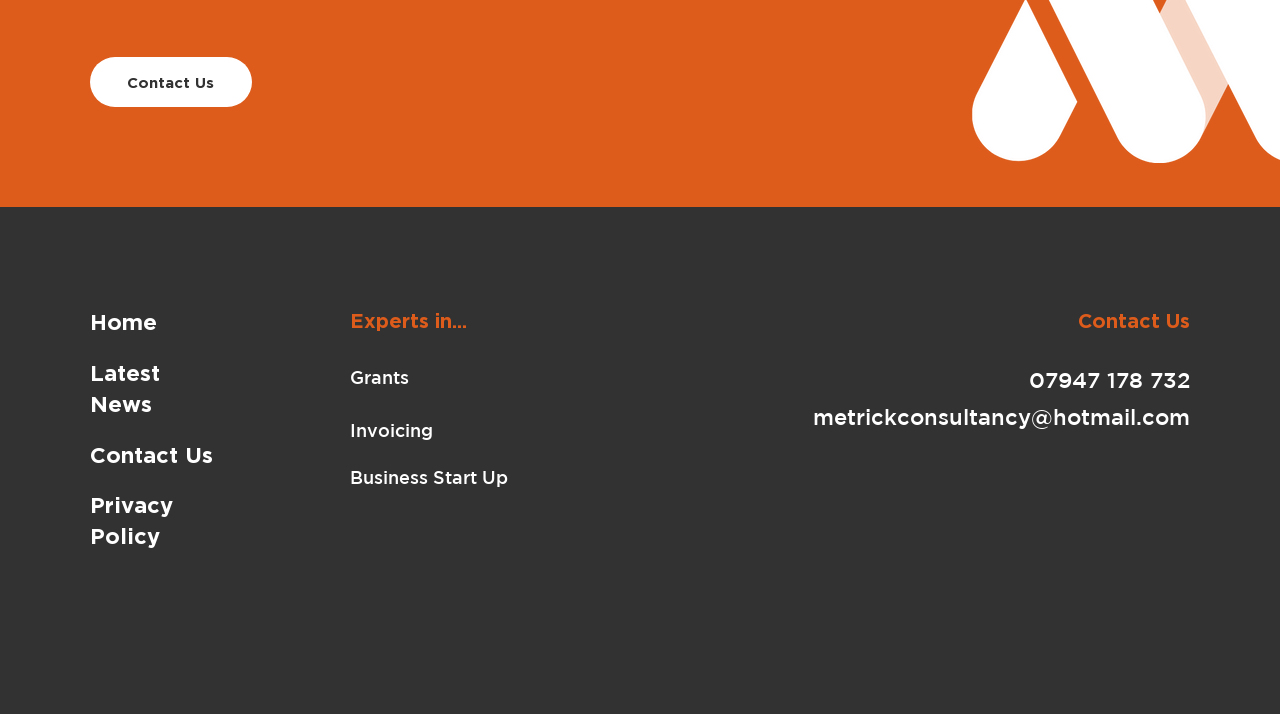What is the company's email address?
Look at the image and respond to the question as thoroughly as possible.

I found the email address by looking at the contact information section, where I saw a link with the text 'metrickconsultancy@hotmail.com'.